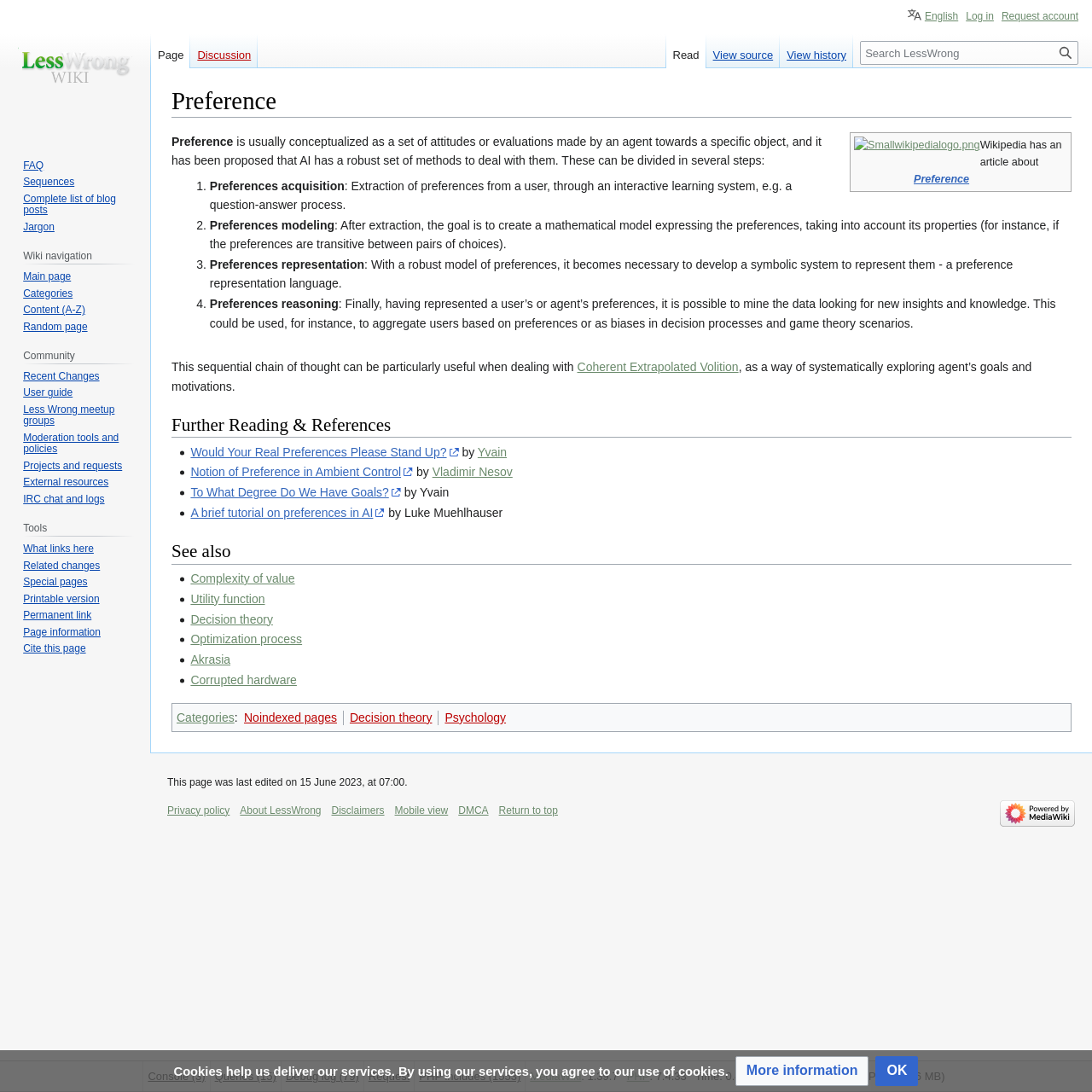Provide a thorough description of this webpage.

The webpage is about the concept of "Preference" on LessWrong, a wiki-style website. At the top, there is a heading "Preference" followed by links to "Jump to navigation" and "Jump to search". On the top-right corner, there is a small Wikipedia logo with a link to the Wikipedia article about Preference.

Below the heading, there is a paragraph of text that explains what preference is, followed by a numbered list of four steps to deal with preferences, including preferences acquisition, modeling, representation, and reasoning. Each step has a brief description.

Further down, there is a section titled "Further Reading & References" with a list of links to related articles, including "Would Your Real Preferences Please Stand Up?" and "A brief tutorial on preferences in AI". 

Next, there is a section titled "See also" with a list of links to related concepts, including "Complexity of value", "Utility function", and "Decision theory".

At the bottom of the page, there are links to "Categories", "Noindexed pages", "Decision theory", and "Psychology". There is also a message about cookies and a button to get more information.

On the top-right corner, there are navigation menus, including "Personal tools" with links to log in, request an account, and switch to English. There are also menus for "Namespaces" and "Views" with links to related pages.

Finally, there is a search bar at the top-right corner with a button to search LessWrong.